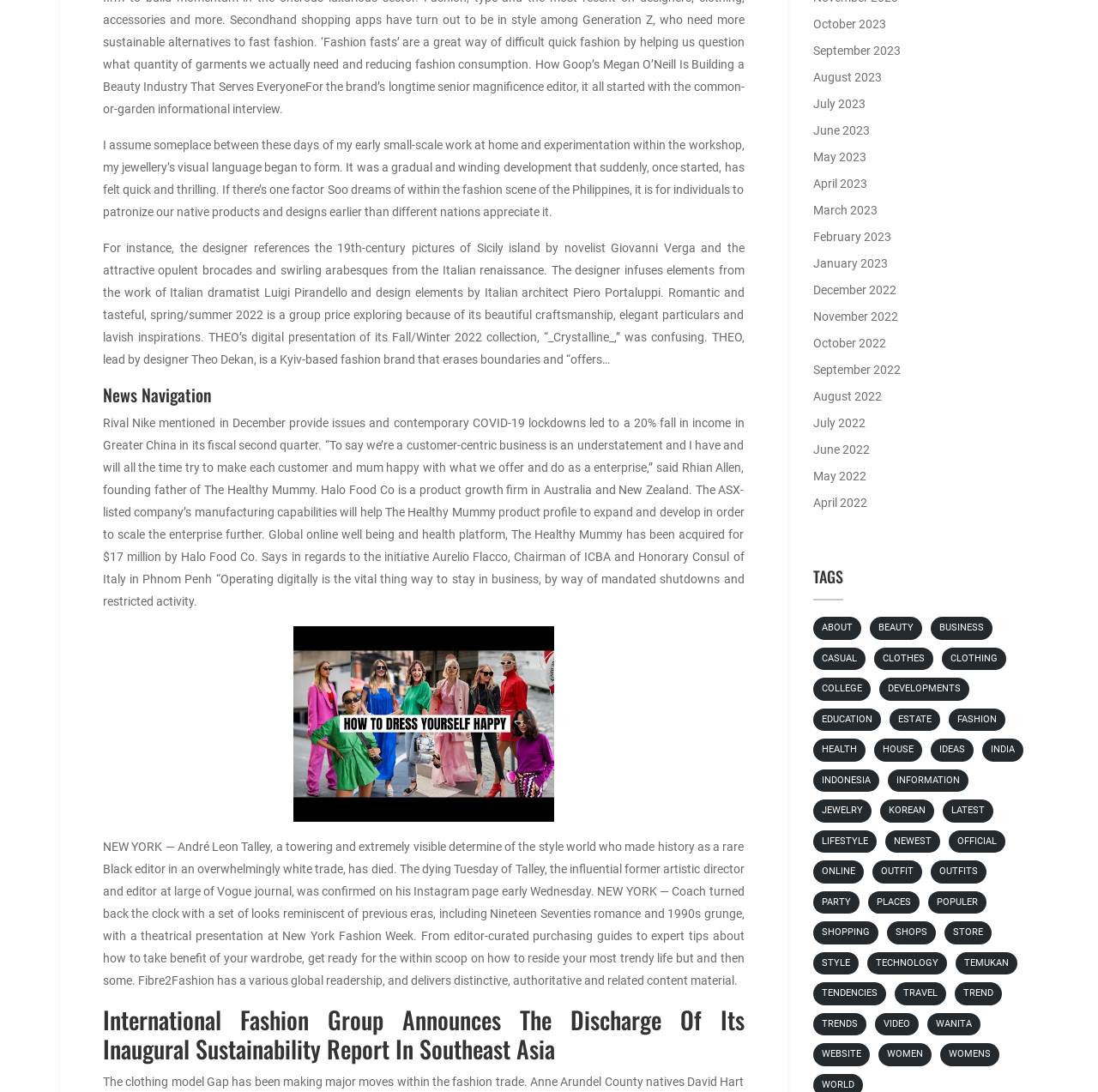Please determine the bounding box coordinates of the clickable area required to carry out the following instruction: "Check out latest fashion trends". The coordinates must be four float numbers between 0 and 1, represented as [left, top, right, bottom].

[0.866, 0.737, 0.896, 0.747]